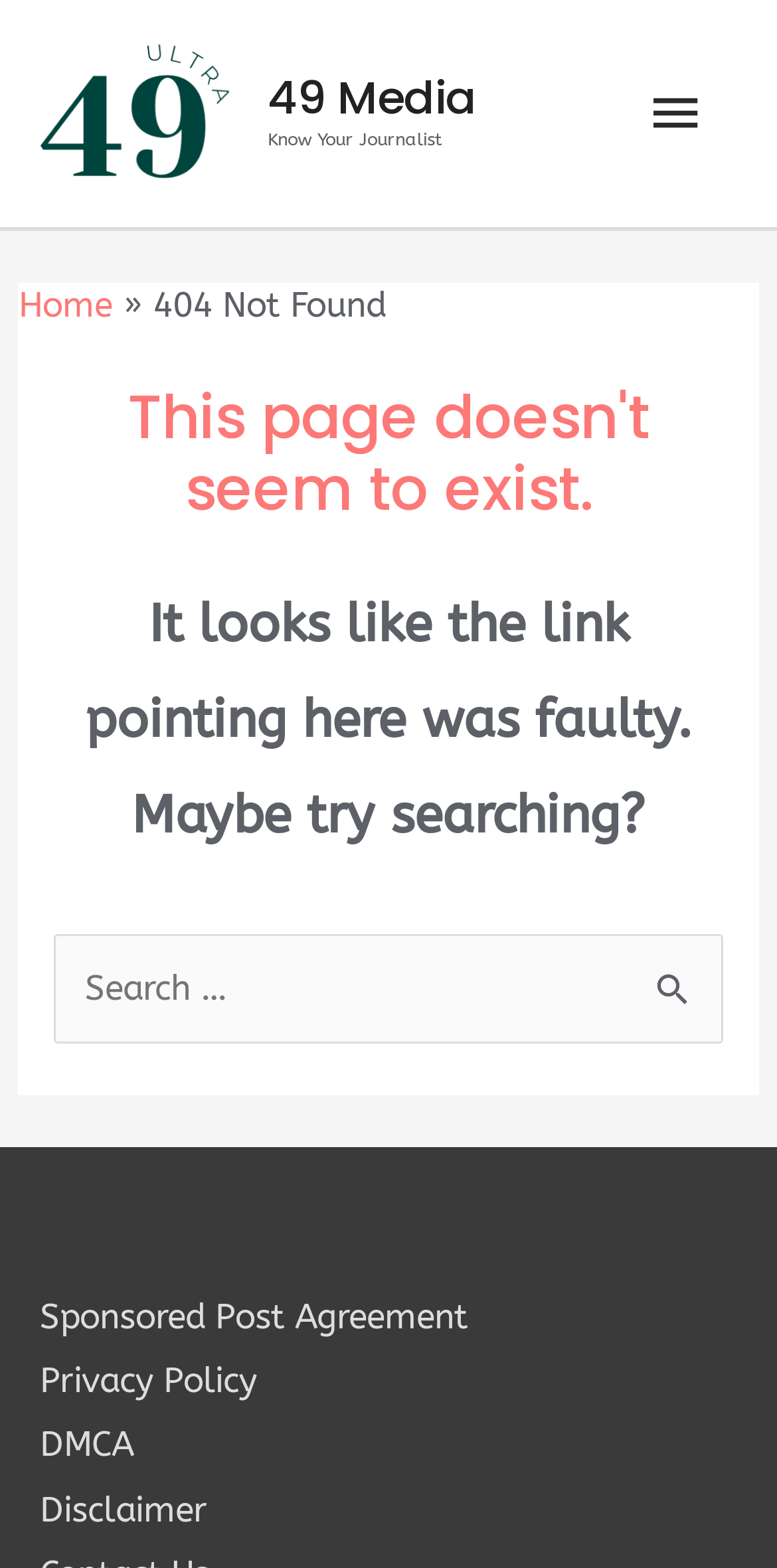Answer the following inquiry with a single word or phrase:
What is the current page status?

404 Not Found